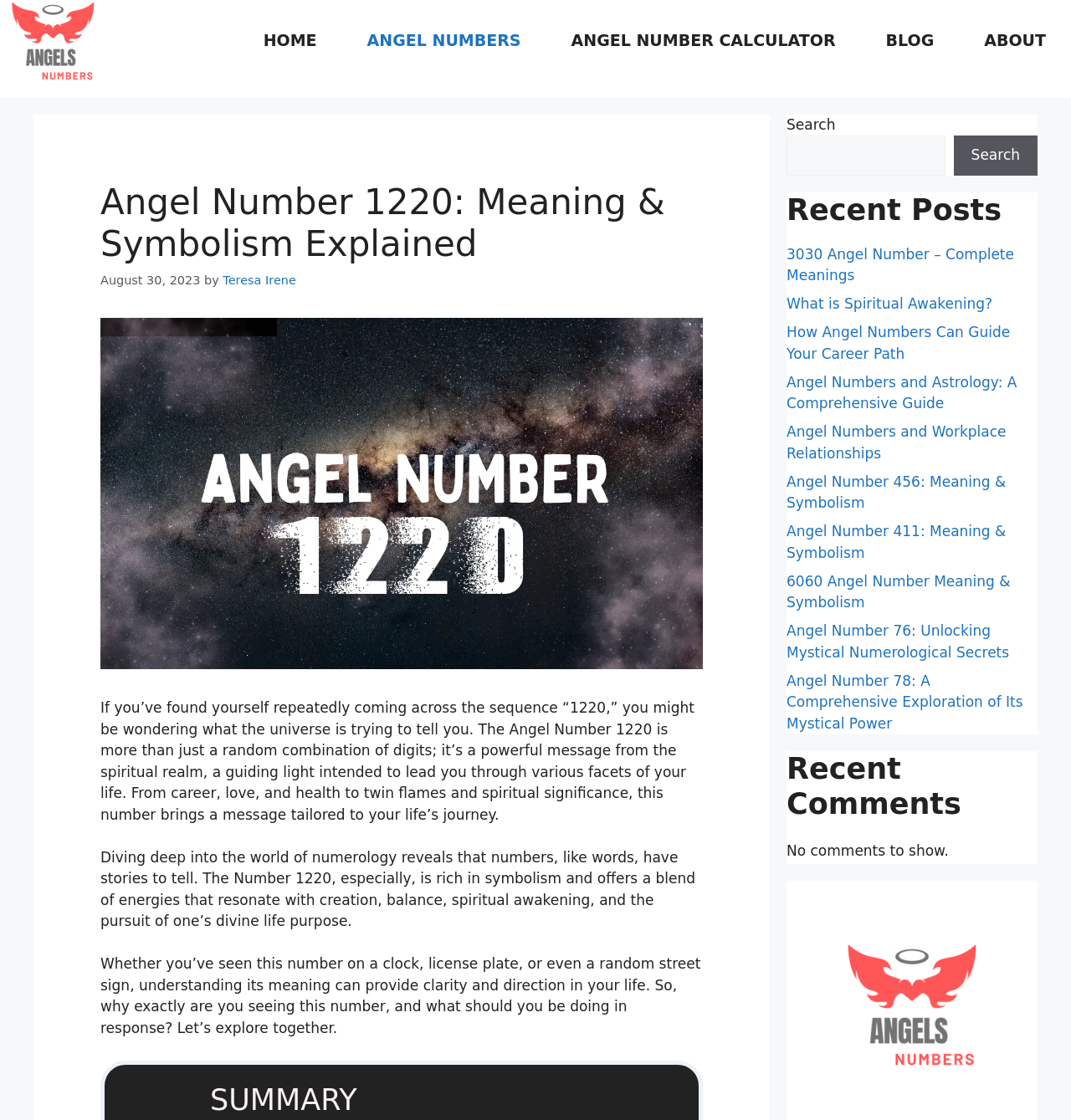Find the bounding box coordinates of the element you need to click on to perform this action: 'Read about angel number 3030'. The coordinates should be represented by four float values between 0 and 1, in the format [left, top, right, bottom].

[0.734, 0.219, 0.947, 0.253]